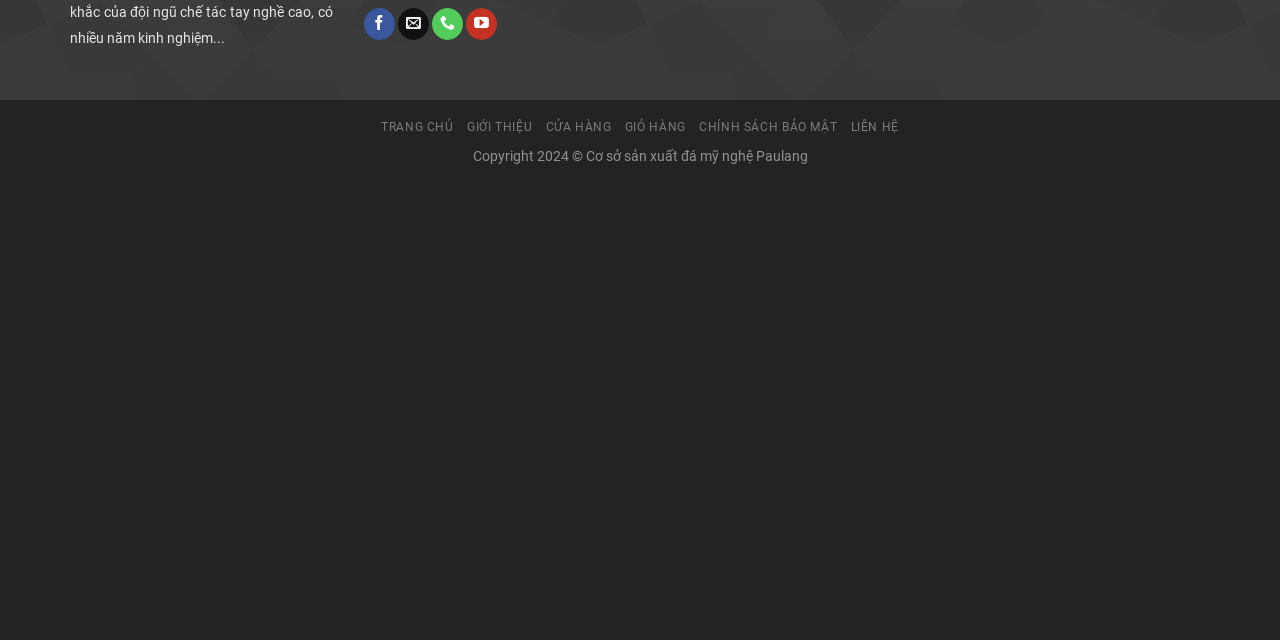For the given element description | Forums |, determine the bounding box coordinates of the UI element. The coordinates should follow the format (top-left x, top-left y, bottom-right x, bottom-right y) and be within the range of 0 to 1.

None